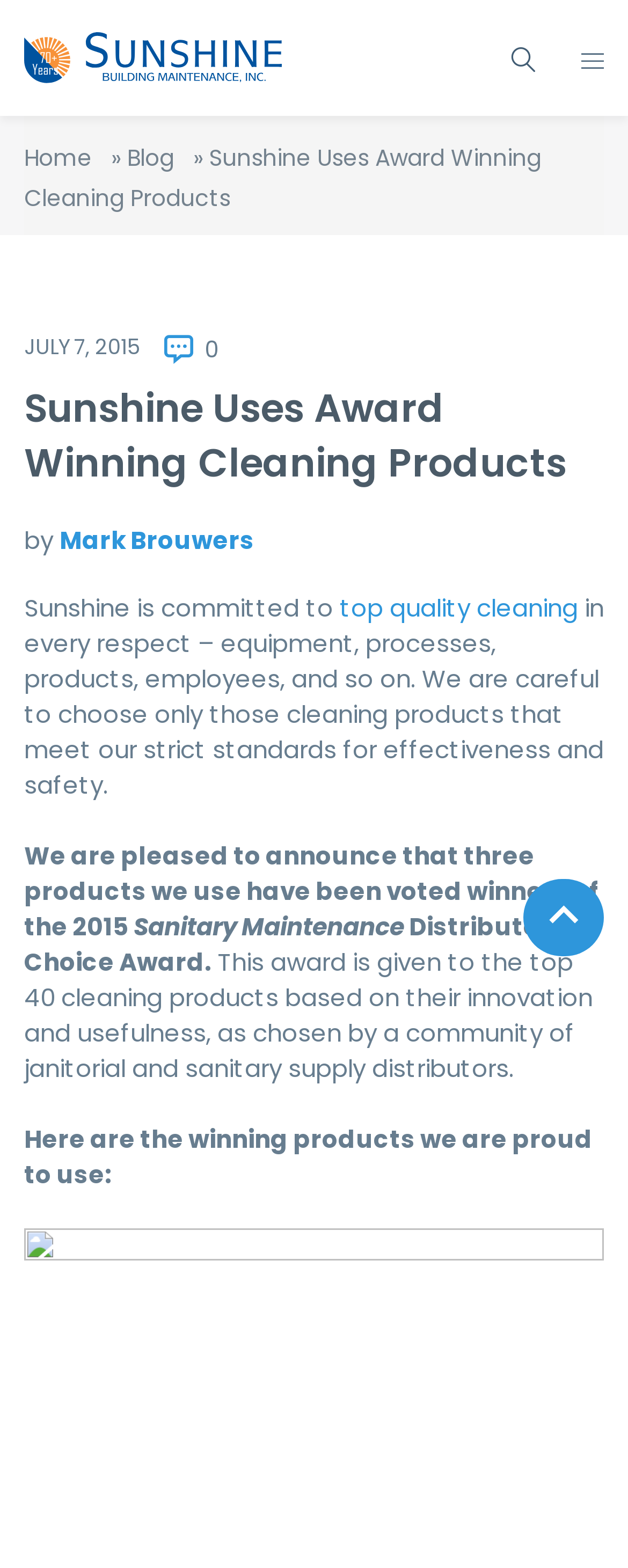For the following element description, predict the bounding box coordinates in the format (top-left x, top-left y, bottom-right x, bottom-right y). All values should be floating point numbers between 0 and 1. Description: July 7, 2015April 29, 2022

[0.038, 0.212, 0.223, 0.232]